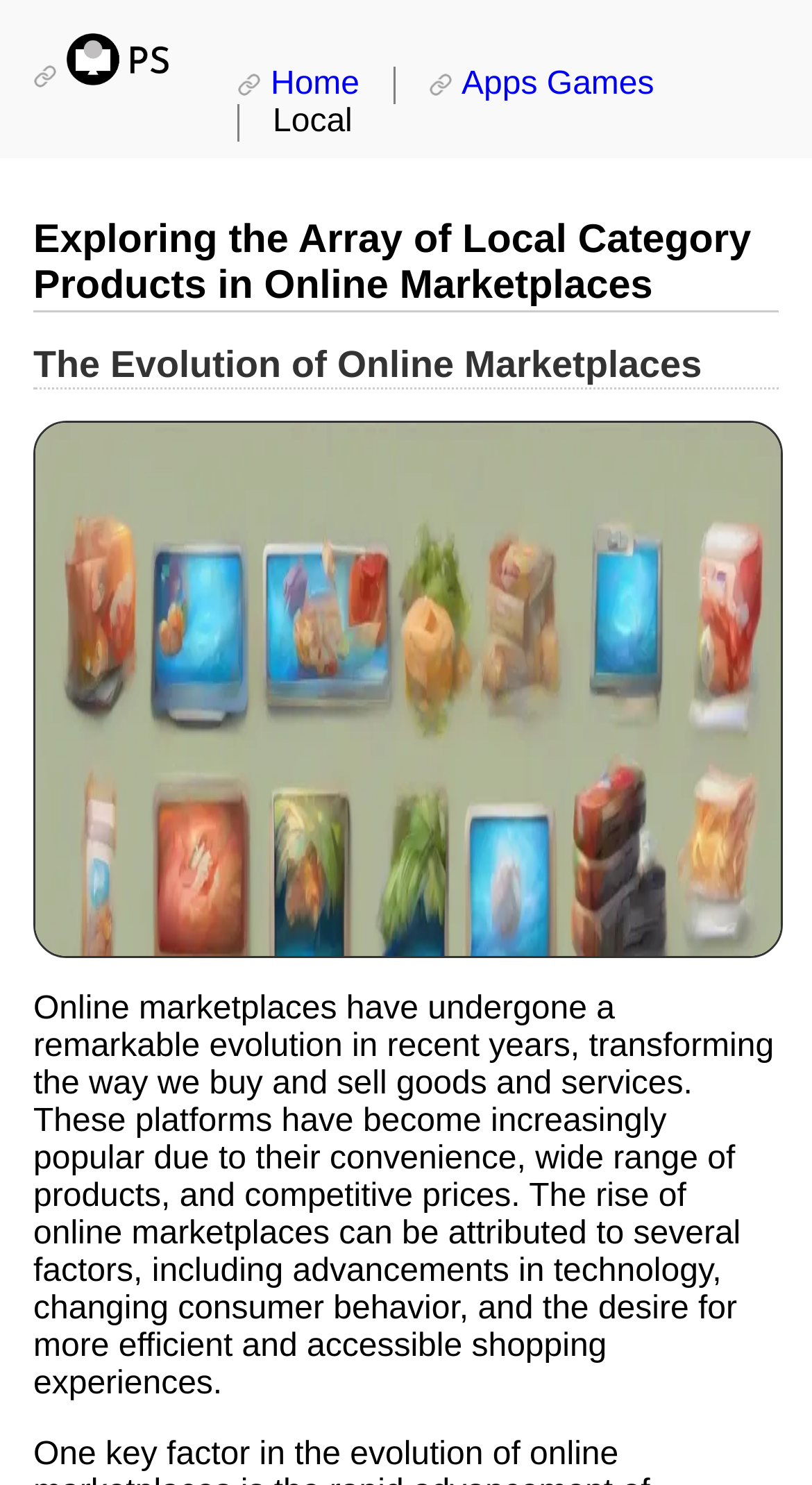Kindly respond to the following question with a single word or a brief phrase: 
How many headings are on the webpage?

2